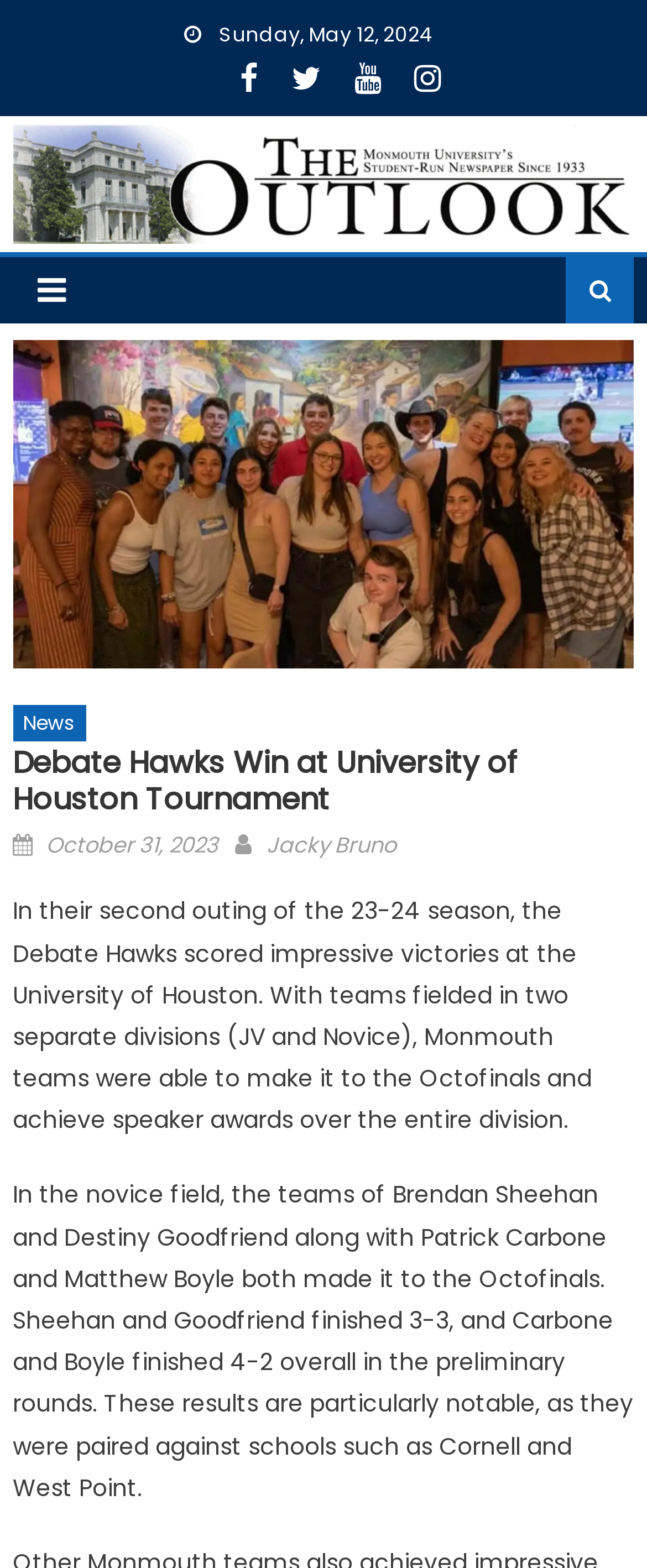Extract the text of the main heading from the webpage.

Debate Hawks Win at University of Houston Tournament